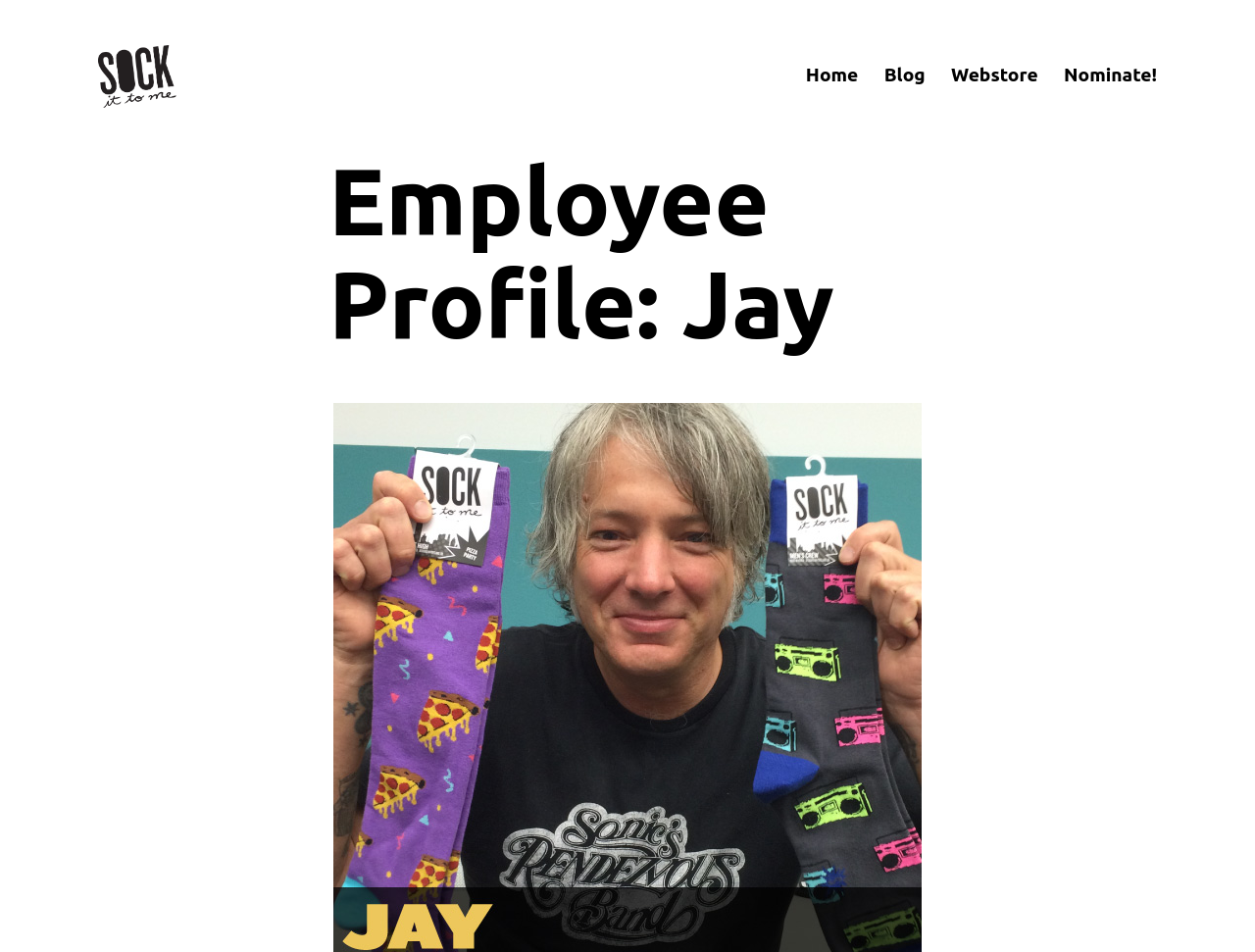Answer the question in a single word or phrase:
What is the name of the company that the employee works for?

Sock It to Me